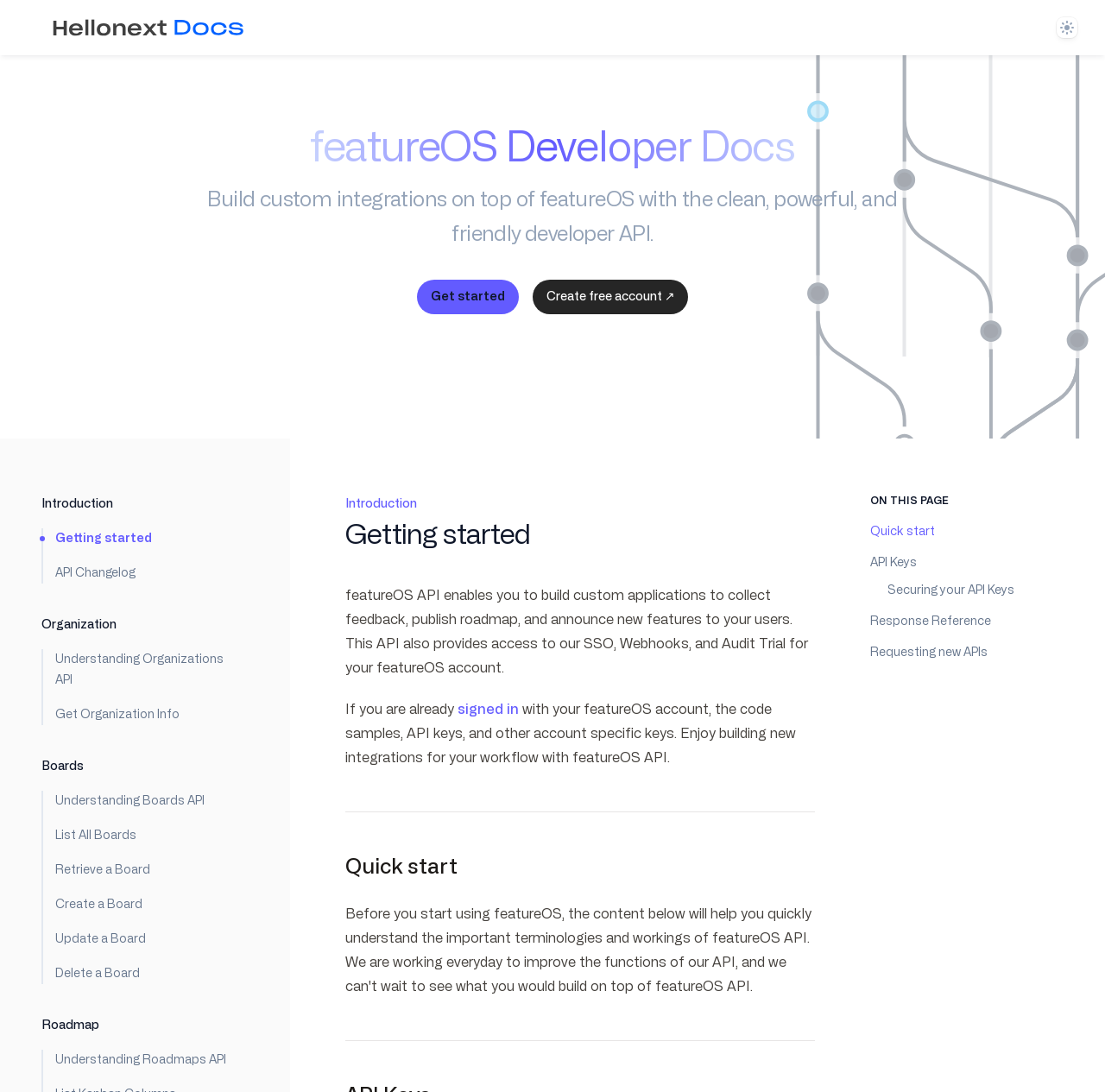What is the 'Theme' button for?
From the image, respond using a single word or phrase.

To change the theme